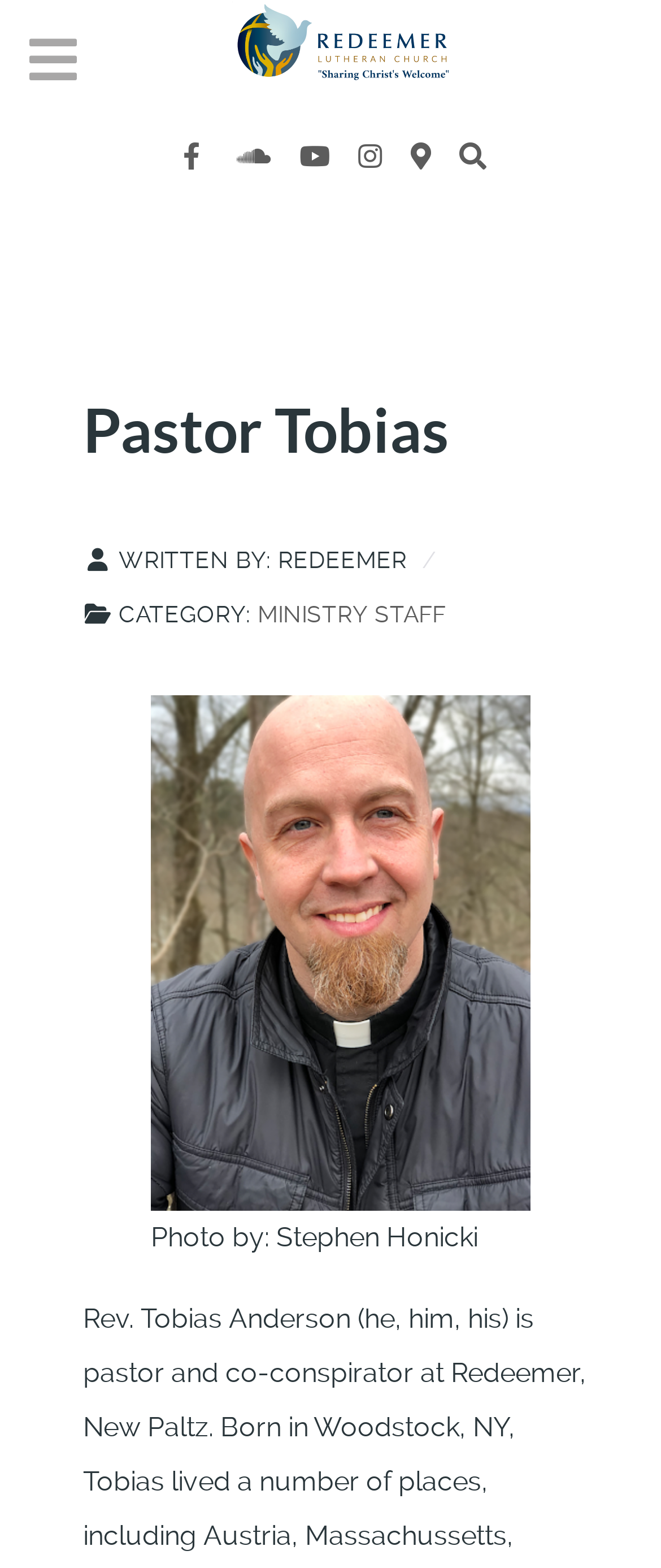Illustrate the webpage with a detailed description.

This webpage is about Redeemer Lutheran Church, specifically featuring Pastor Tobias. At the top, there is a navigation menu on the left side, and a horizontal link bar spanning almost the entire width of the page. The link bar contains an image on the left, followed by several social media icons. 

Below the link bar, there is a prominent heading that reads "Pastor Tobias". Underneath the heading, there is a description list with two sections. The first section has a label "WRITTEN BY:" followed by the text "REDEEMER". The second section has a label "CATEGORY:" followed by a link to "MINISTRY STAFF". 

On the right side of the description list, there is a large figure that takes up most of the vertical space. The figure contains an image, and a caption below the image that reads "Photo by: Stephen Honicki".